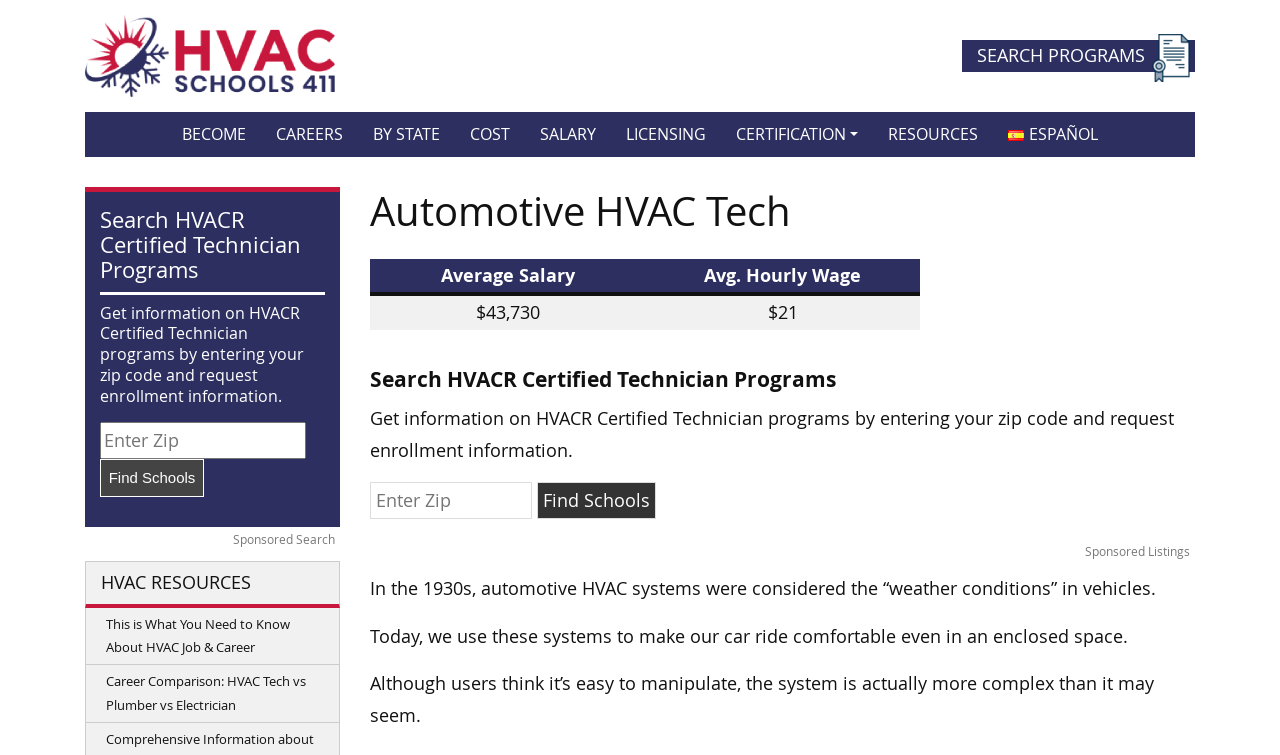What is the purpose of the 'Find Schools' button?
Give a single word or phrase answer based on the content of the image.

To search for HVACR Certified Technician programs